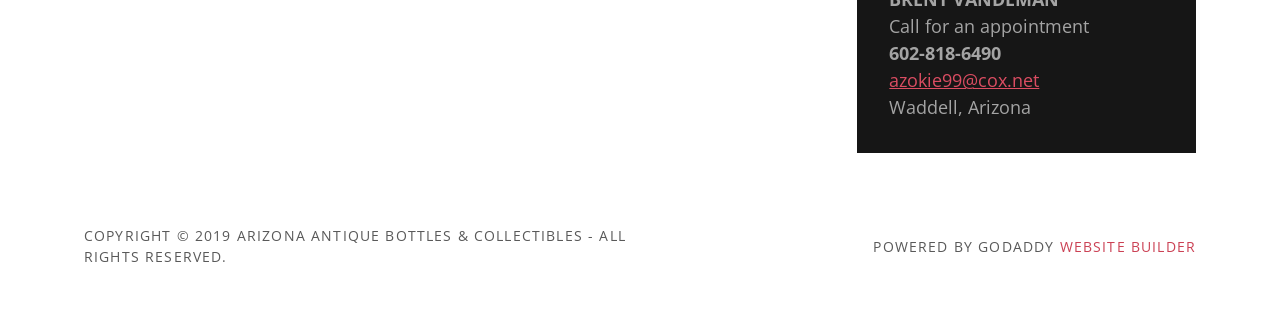What year is the copyright for?
Use the information from the screenshot to give a comprehensive response to the question.

I found the copyright year by looking at the StaticText element with the content 'COPYRIGHT © 2019 ARIZONA ANTIQUE BOTTLES & COLLECTIBLES - ALL RIGHTS RESERVED.' which is located at the bottom of the webpage.